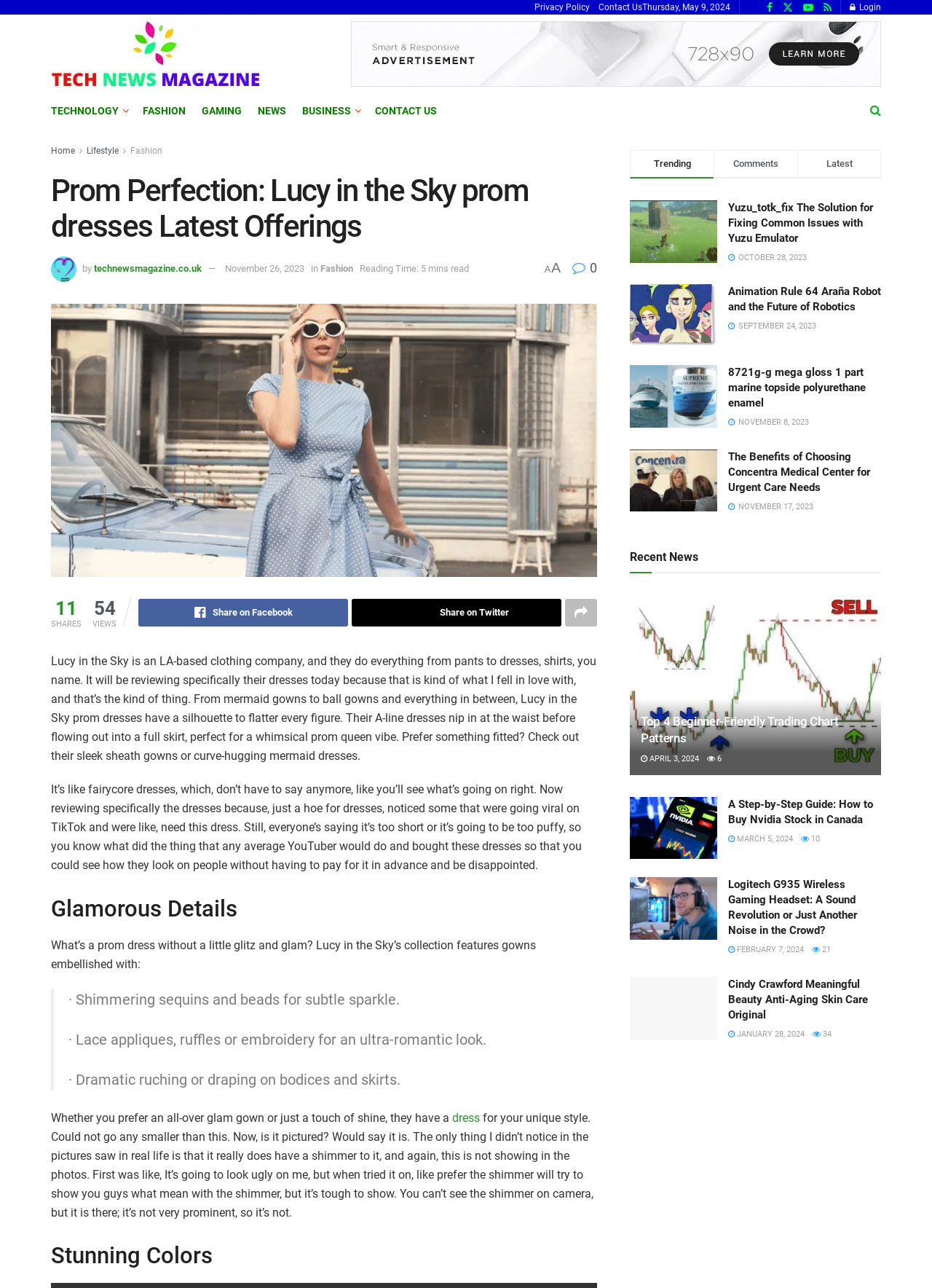Please identify the bounding box coordinates of the element that needs to be clicked to perform the following instruction: "Read the 'Glamorous Details' section".

[0.055, 0.694, 0.641, 0.718]